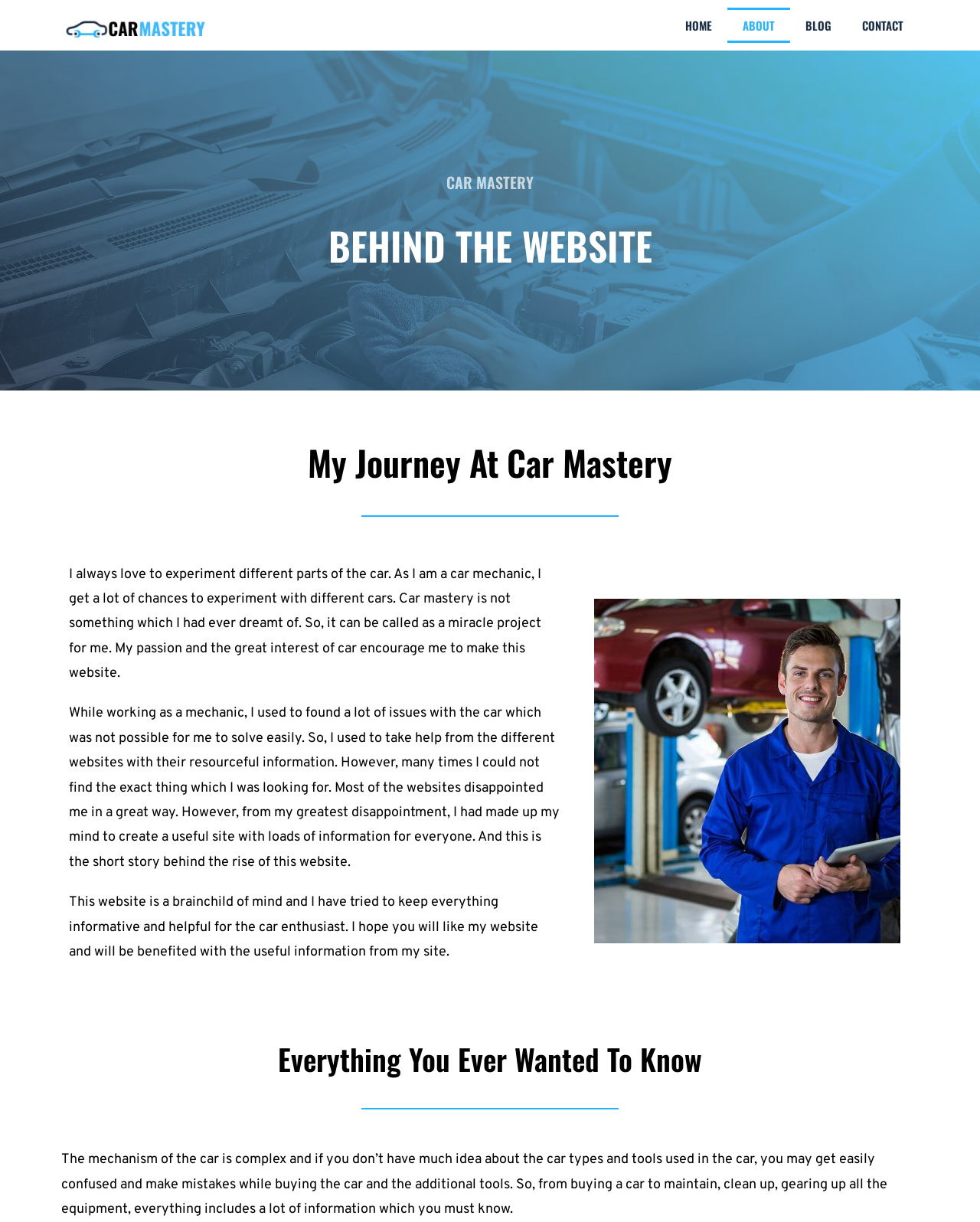What is the author's goal for the website?
Please provide a detailed answer to the question.

The author's goal for the website can be inferred from the text 'I have tried to keep everything informative and helpful for the car enthusiast.' which suggests that the author aims to make the website helpful to its users.